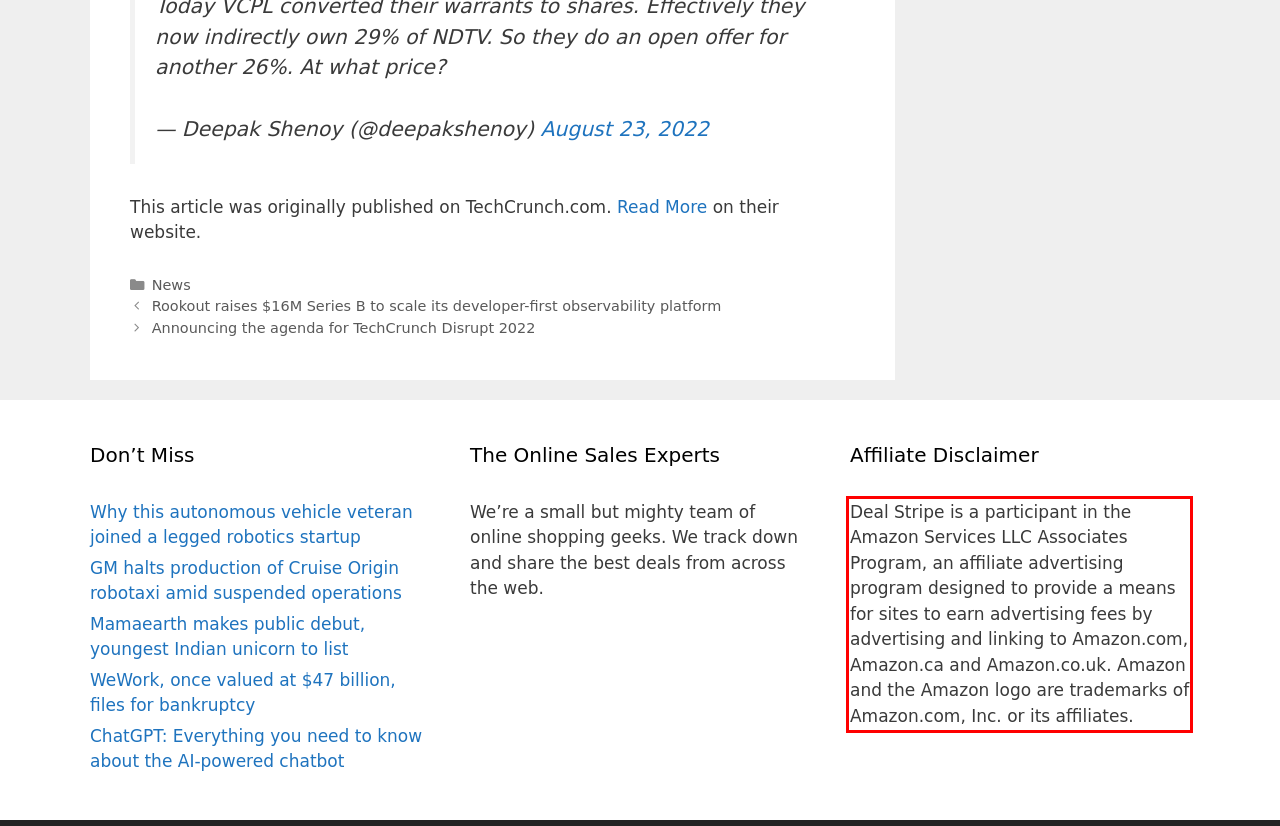Inspect the webpage screenshot that has a red bounding box and use OCR technology to read and display the text inside the red bounding box.

Deal Stripe is a participant in the Amazon Services LLC Associates Program, an affiliate advertising program designed to provide a means for sites to earn advertising fees by advertising and linking to Amazon.com, Amazon.ca and Amazon.co.uk. Amazon and the Amazon logo are trademarks of Amazon.com, Inc. or its affiliates.